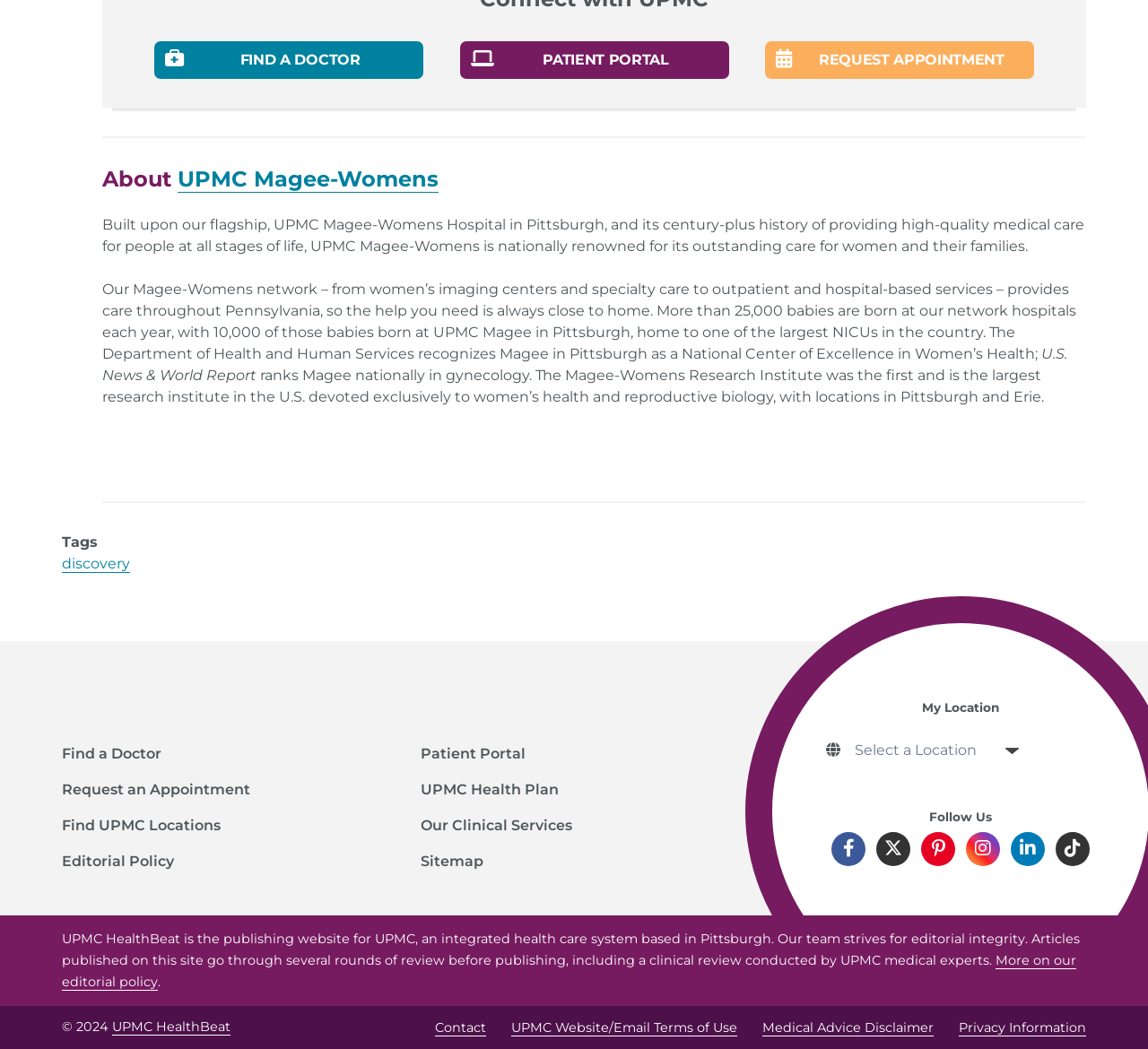Provide a short answer using a single word or phrase for the following question: 
What is the name of the publishing website for UPMC?

UPMC HealthBeat